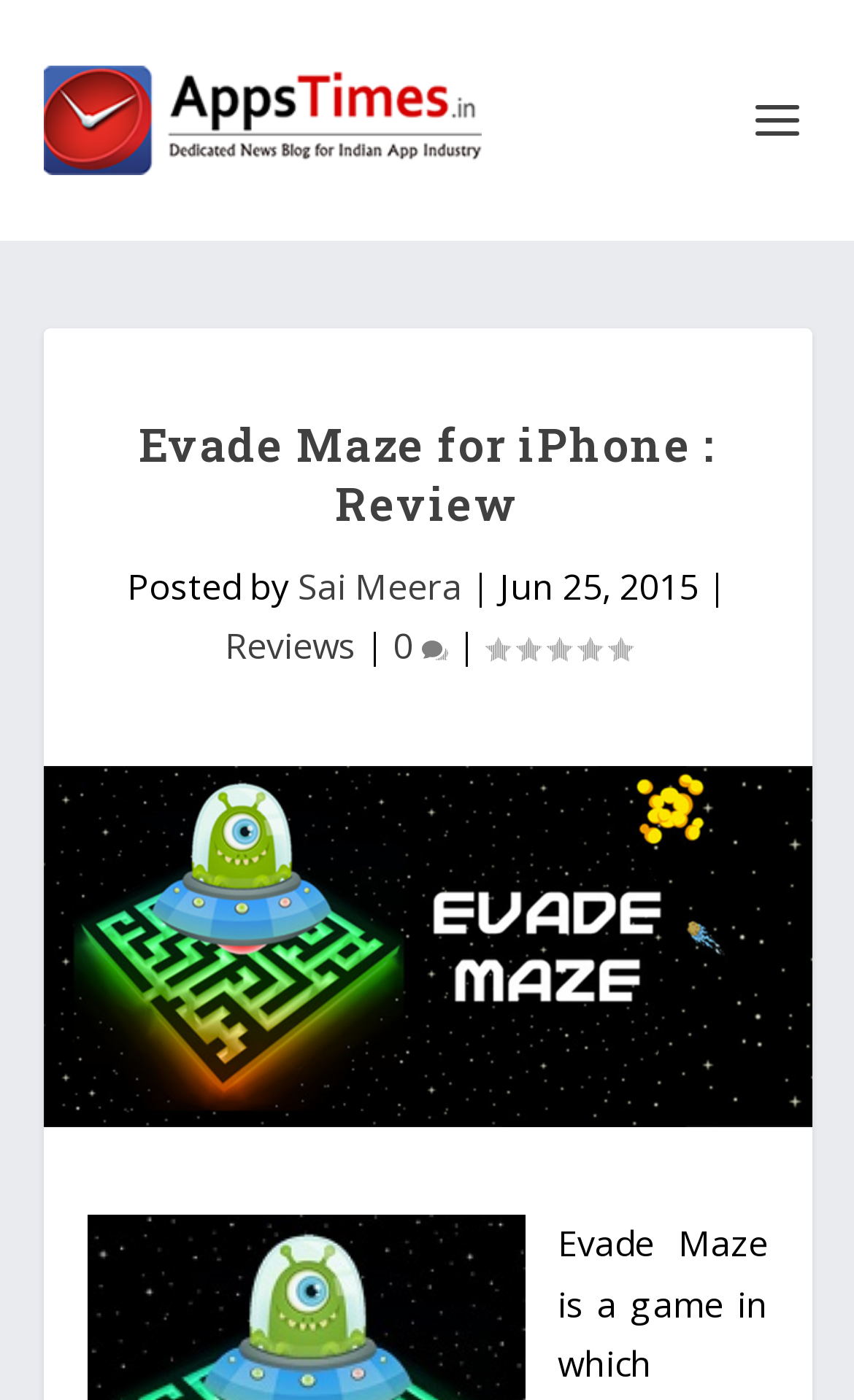Given the element description Sai Meera, predict the bounding box coordinates for the UI element in the webpage screenshot. The format should be (top-left x, top-left y, bottom-right x, bottom-right y), and the values should be between 0 and 1.

[0.349, 0.401, 0.541, 0.436]